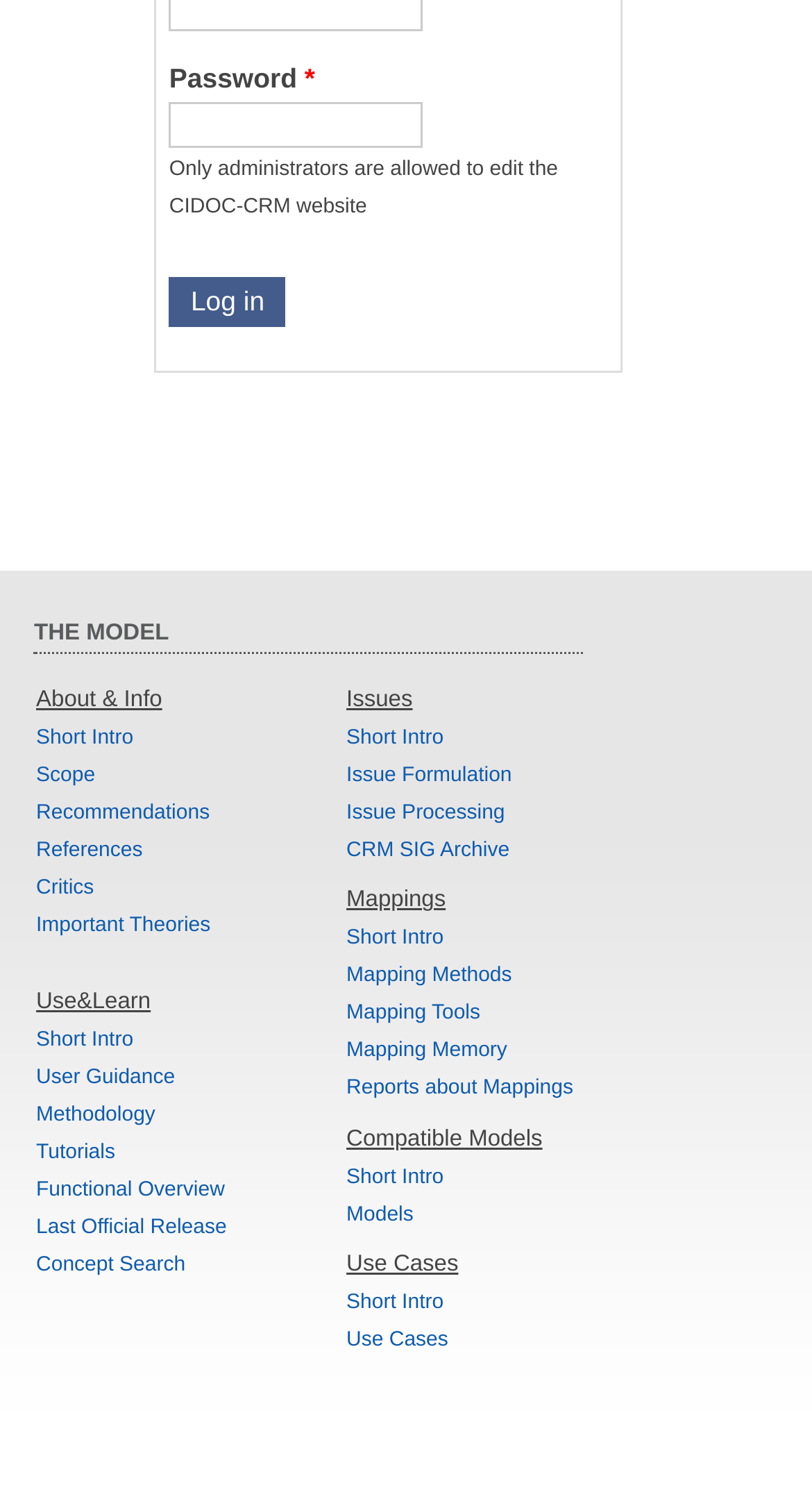How many links are there under the 'Issues' category?
Answer the question with as much detail as possible.

Under the 'Issues' category, there are four links: 'Short Intro', 'Issue Formulation', 'Issue Processing', and 'CRM SIG Archive', which suggest that these are subtopics or resources related to issues.